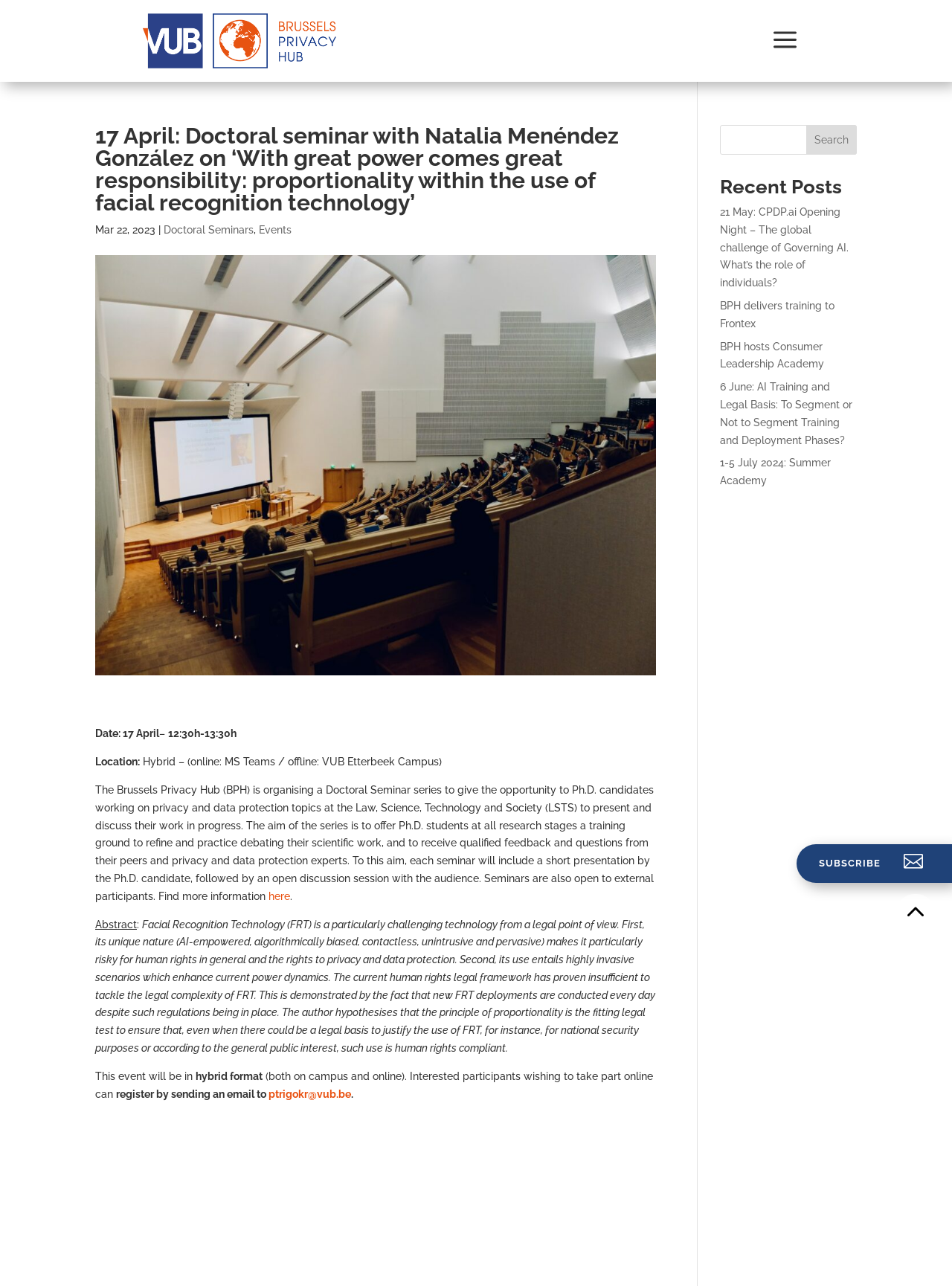What is the name of the series that the Doctoral seminar is part of?
Deliver a detailed and extensive answer to the question.

The name of the series that the Doctoral seminar is part of can be inferred from the introductory text, where it is mentioned that 'The Brussels Privacy Hub (BPH) is organising a Doctoral Seminar series'.